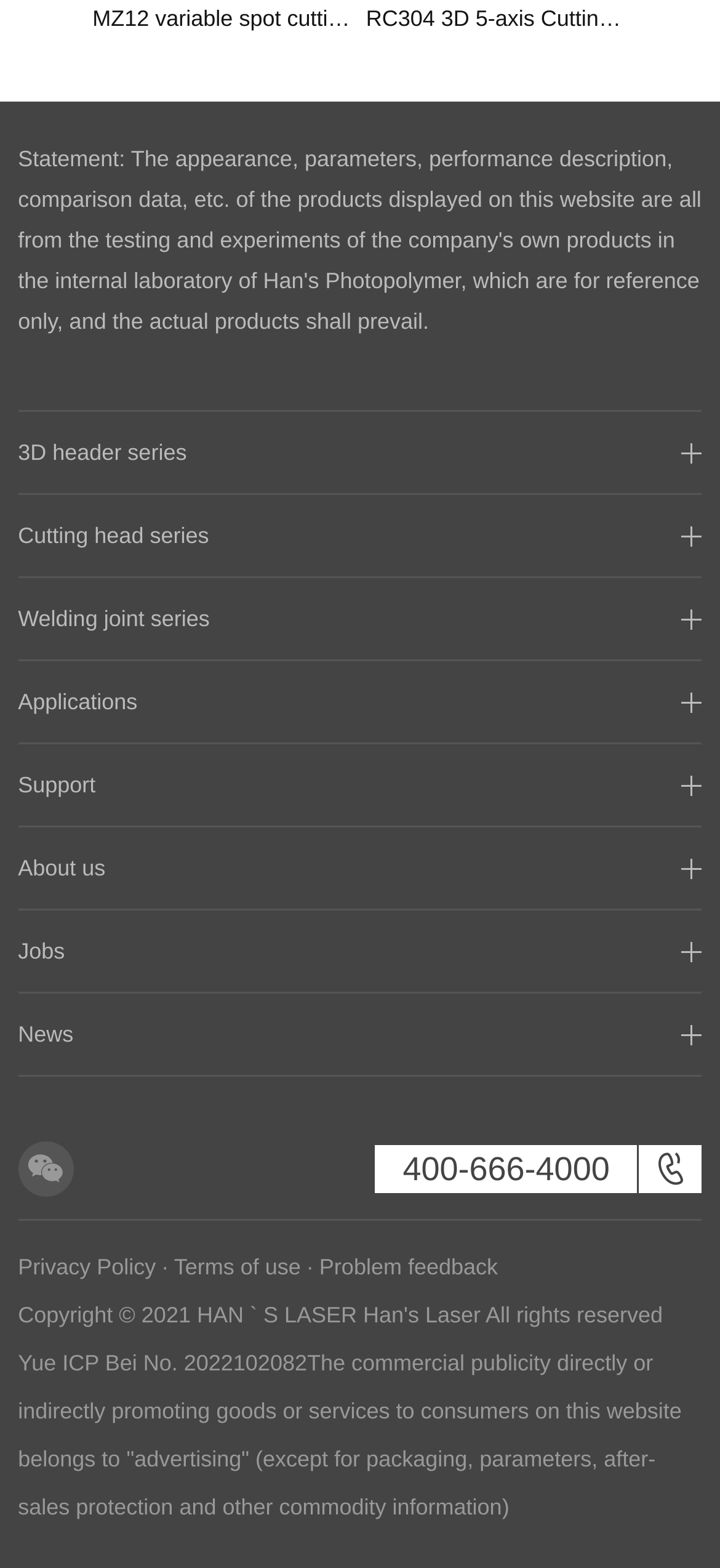Please analyze the image and give a detailed answer to the question:
How many links are there in the top section of the webpage?

I counted the number of link elements in the top section of the webpage by looking at the bounding box coordinates of each element. The links are '3D header series', 'Cutting head series', 'Welding joint series', 'Applications', 'Support', 'About us', and 'Jobs'. These links have y1 coordinates ranging from 0.281 to 0.615, indicating that they are located in the top section of the webpage.